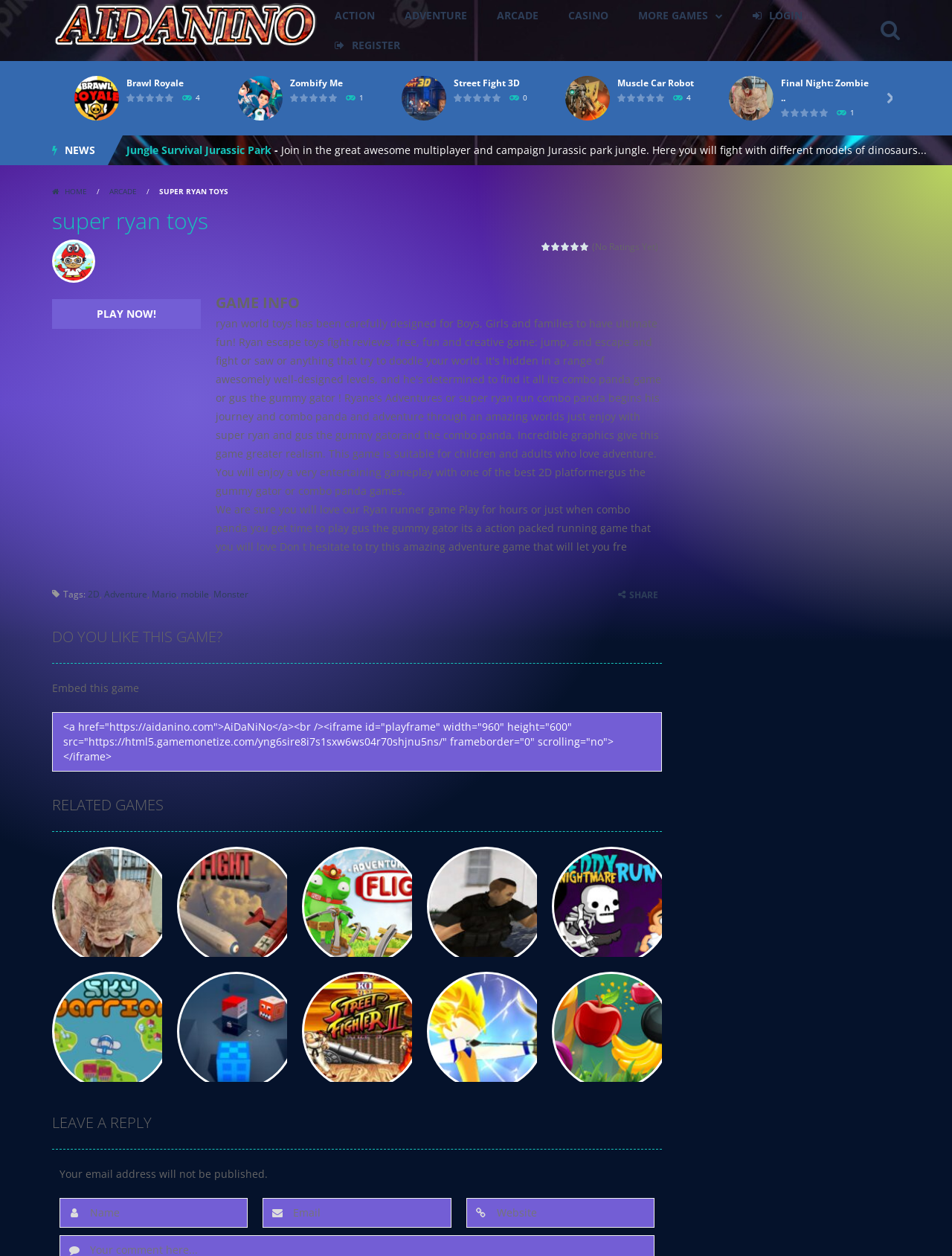Pinpoint the bounding box coordinates of the clickable element needed to complete the instruction: "Play 'Muscle Car Robot' game". The coordinates should be provided as four float numbers between 0 and 1: [left, top, right, bottom].

[0.594, 0.071, 0.641, 0.083]